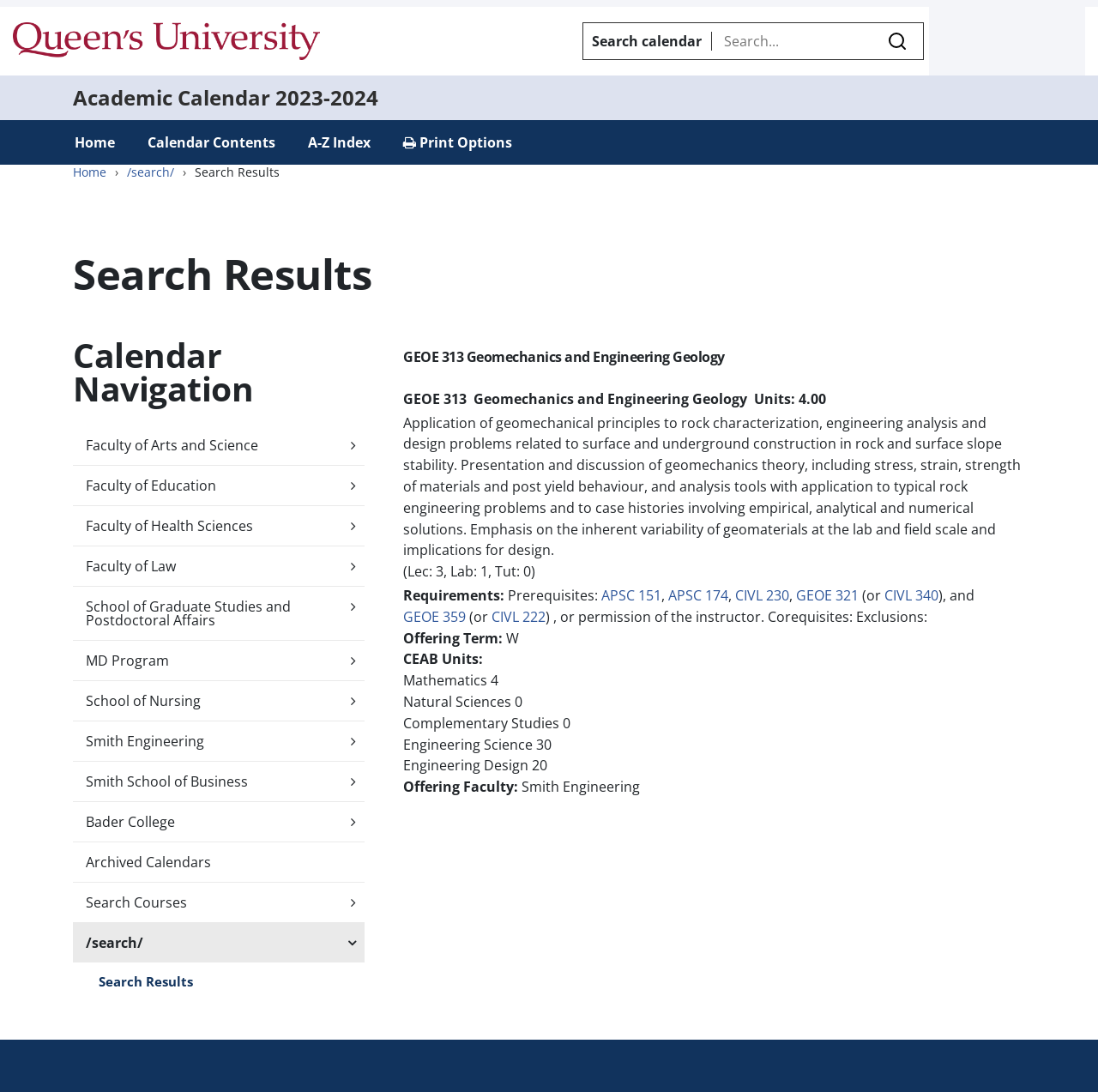Please specify the bounding box coordinates of the clickable section necessary to execute the following command: "Submit search query".

[0.808, 0.028, 0.839, 0.047]